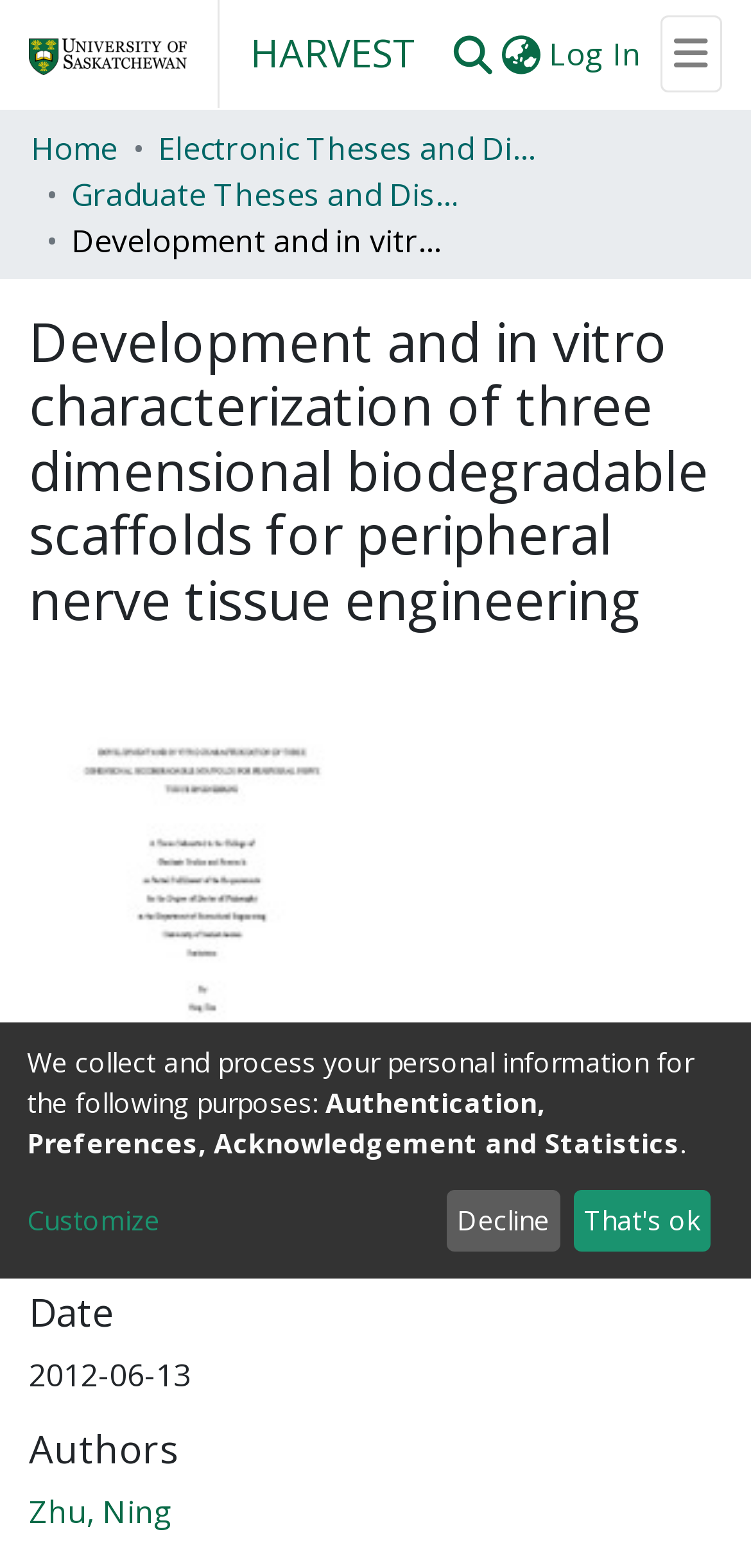Identify the coordinates of the bounding box for the element described below: "+Go directly to ...". Return the coordinates as four float numbers between 0 and 1: [left, top, right, bottom].

None